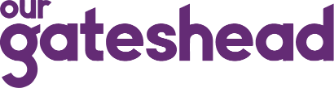Explain what is happening in the image with as much detail as possible.

The image features the logo of "Our Gateshead," presented in a vibrant purple font. This design reflects the community-focused essence of the platform, which aims to connect and engage the residents of Gateshead. The logo, with its modern typographic style, symbolizes the initiative's commitment to fostering a sense of belonging and community engagement within the area. It serves as a visual anchor for various resources and opportunities available to the people of Gateshead, including volunteering efforts and local events.